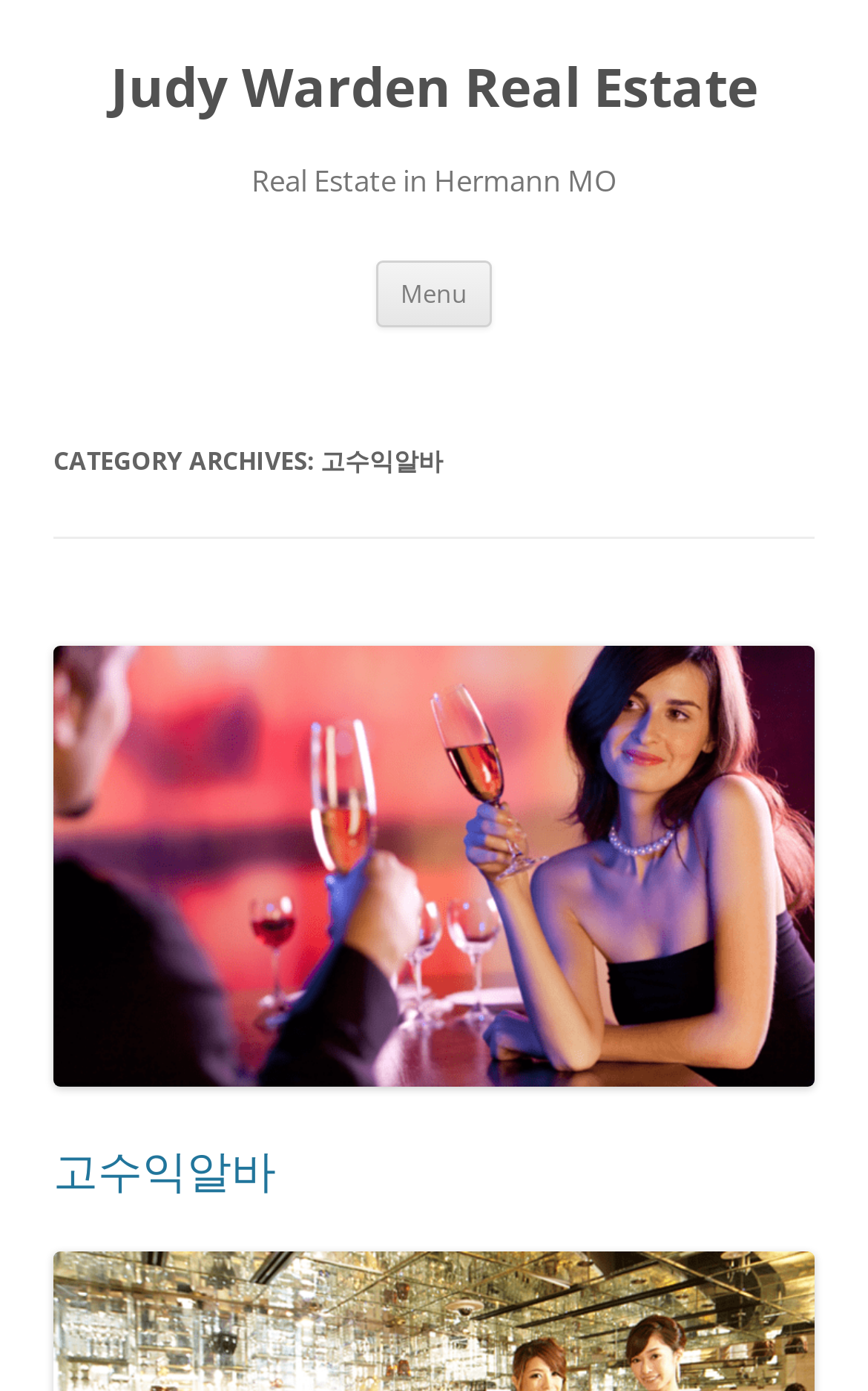What type of content is archived on this page?
Answer the question with a thorough and detailed explanation.

The page has a heading element that reads 'CATEGORY ARCHIVES: 고수익알바', which suggests that the page archives content related to 고수익알바. The exact meaning of 고수익알바 is not clear, but it appears to be a category or topic of interest.